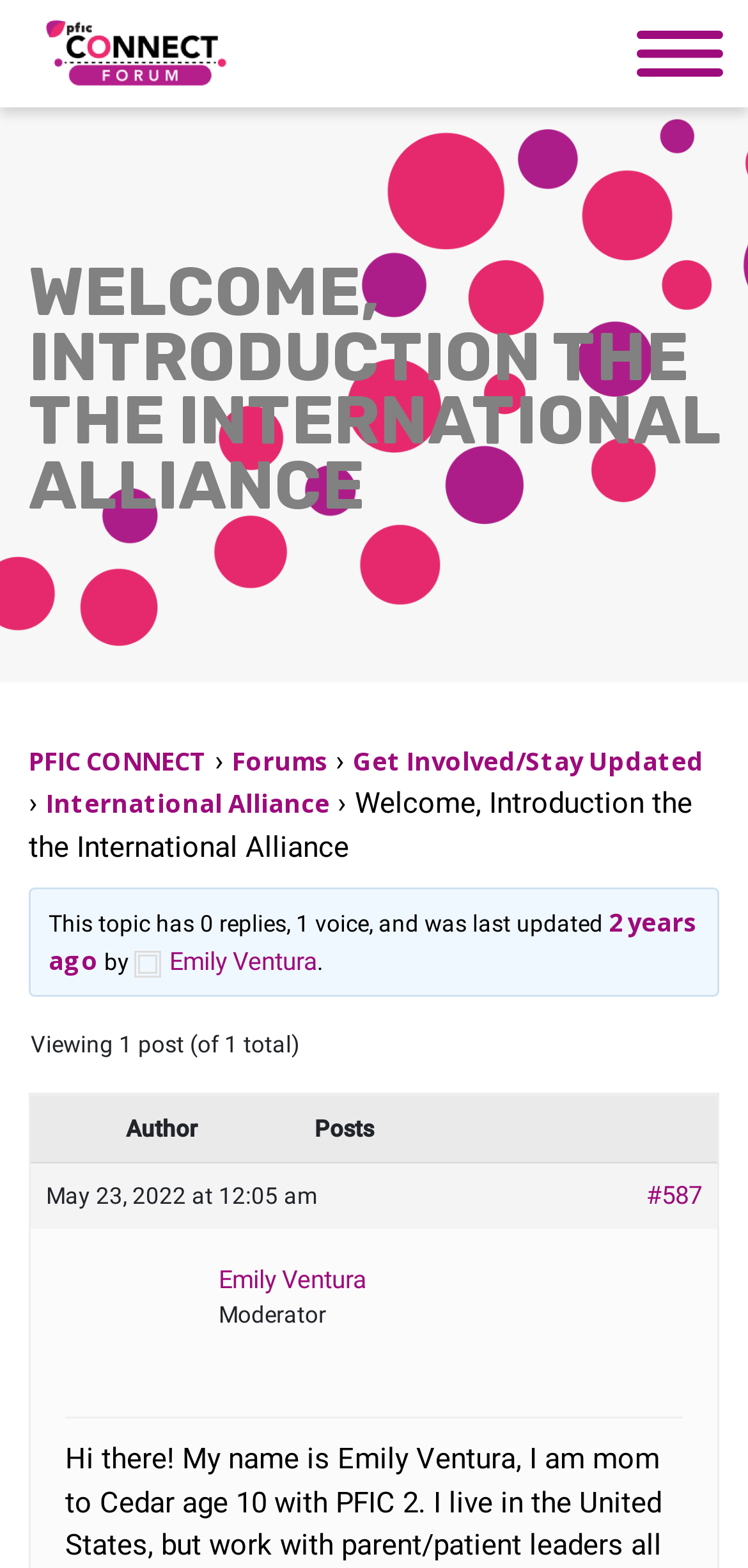Please identify the bounding box coordinates of the clickable area that will fulfill the following instruction: "Click the Toggle navigation button". The coordinates should be in the format of four float numbers between 0 and 1, i.e., [left, top, right, bottom].

[0.818, 0.0, 1.0, 0.068]